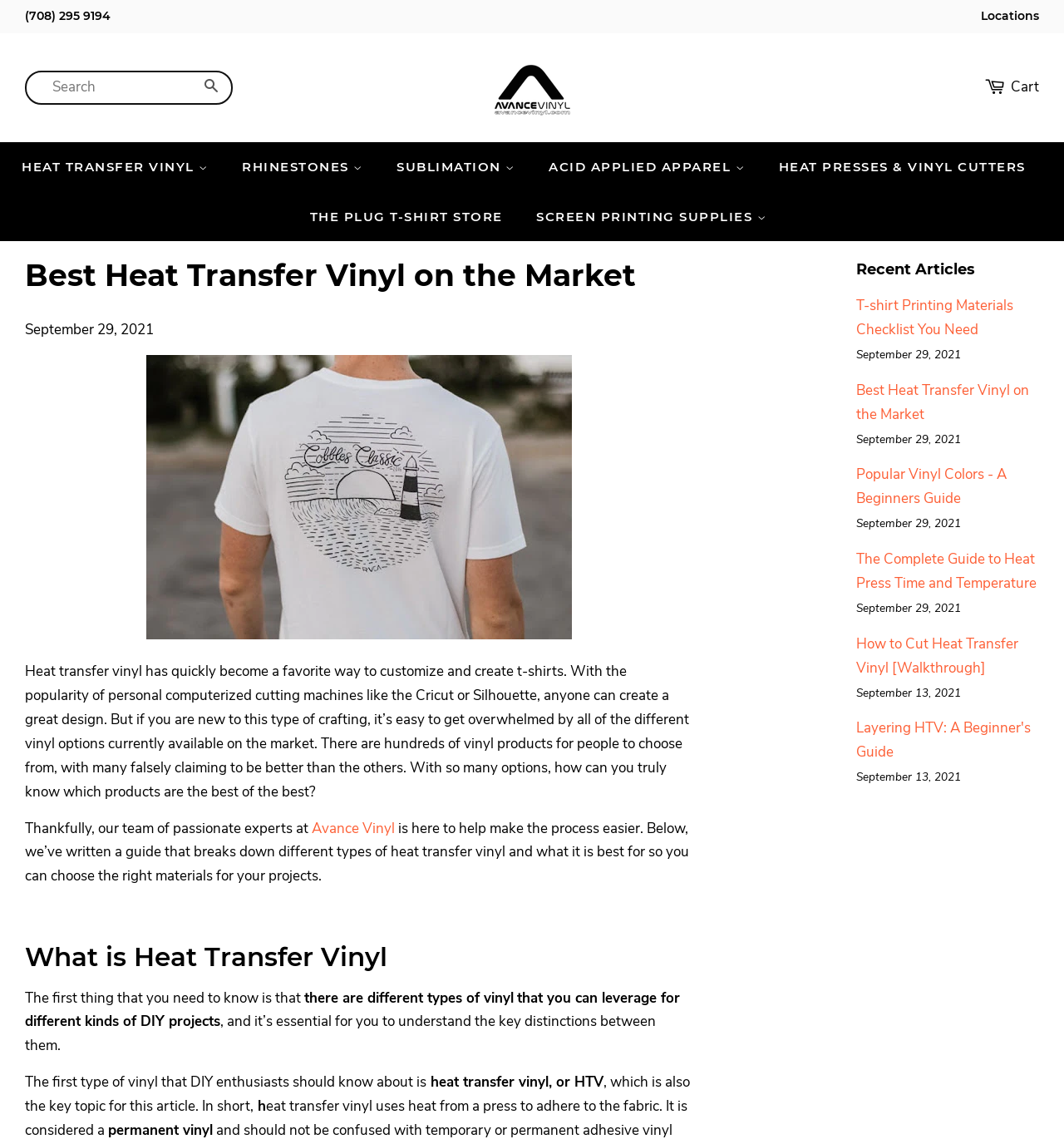Please specify the bounding box coordinates of the region to click in order to perform the following instruction: "Check the recent articles".

[0.805, 0.225, 0.977, 0.246]